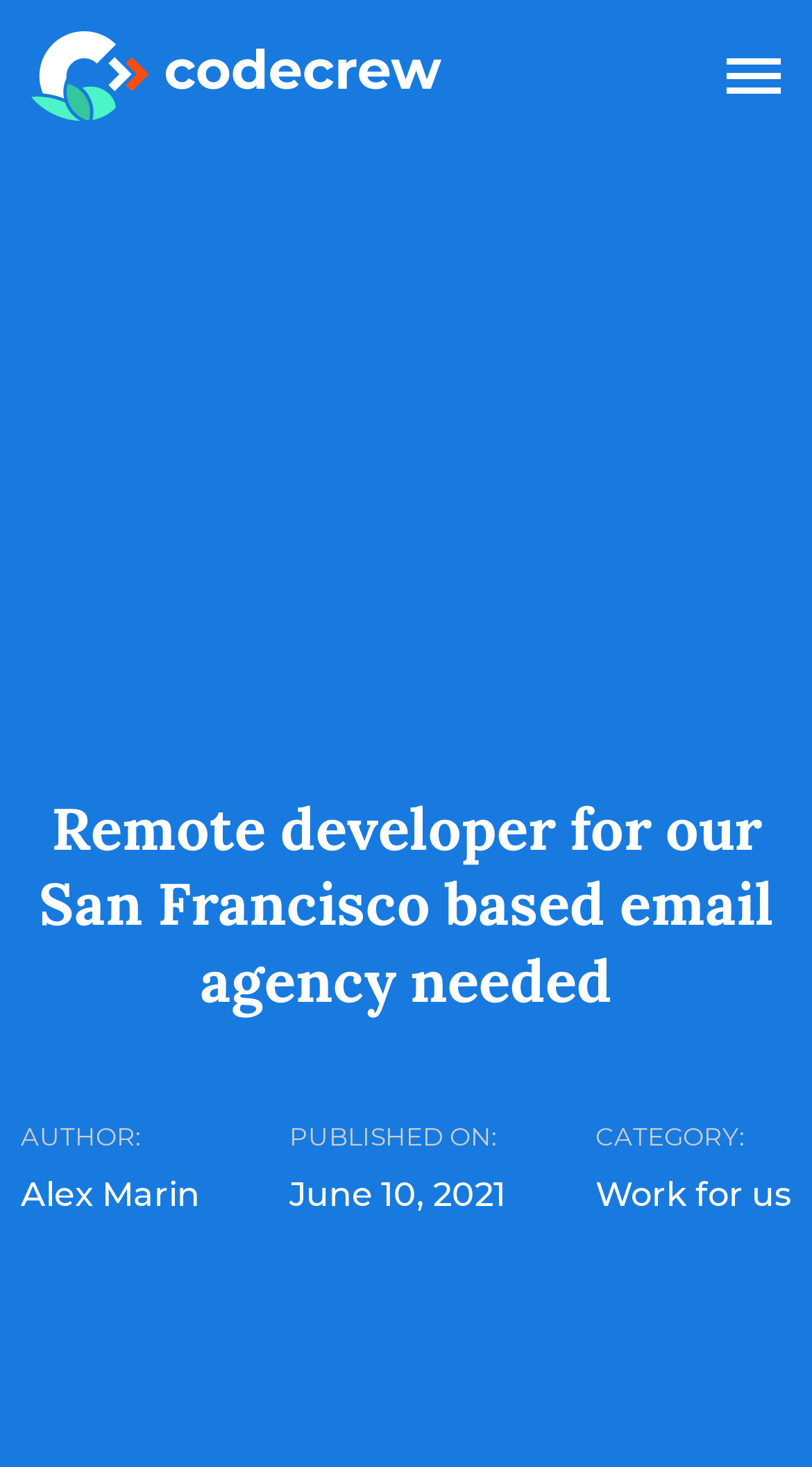Is there a menu on the page?
Refer to the image and provide a detailed answer to the question.

There is a link at the top right corner of the page that says 'Open menu', indicating that there is a menu on the page.